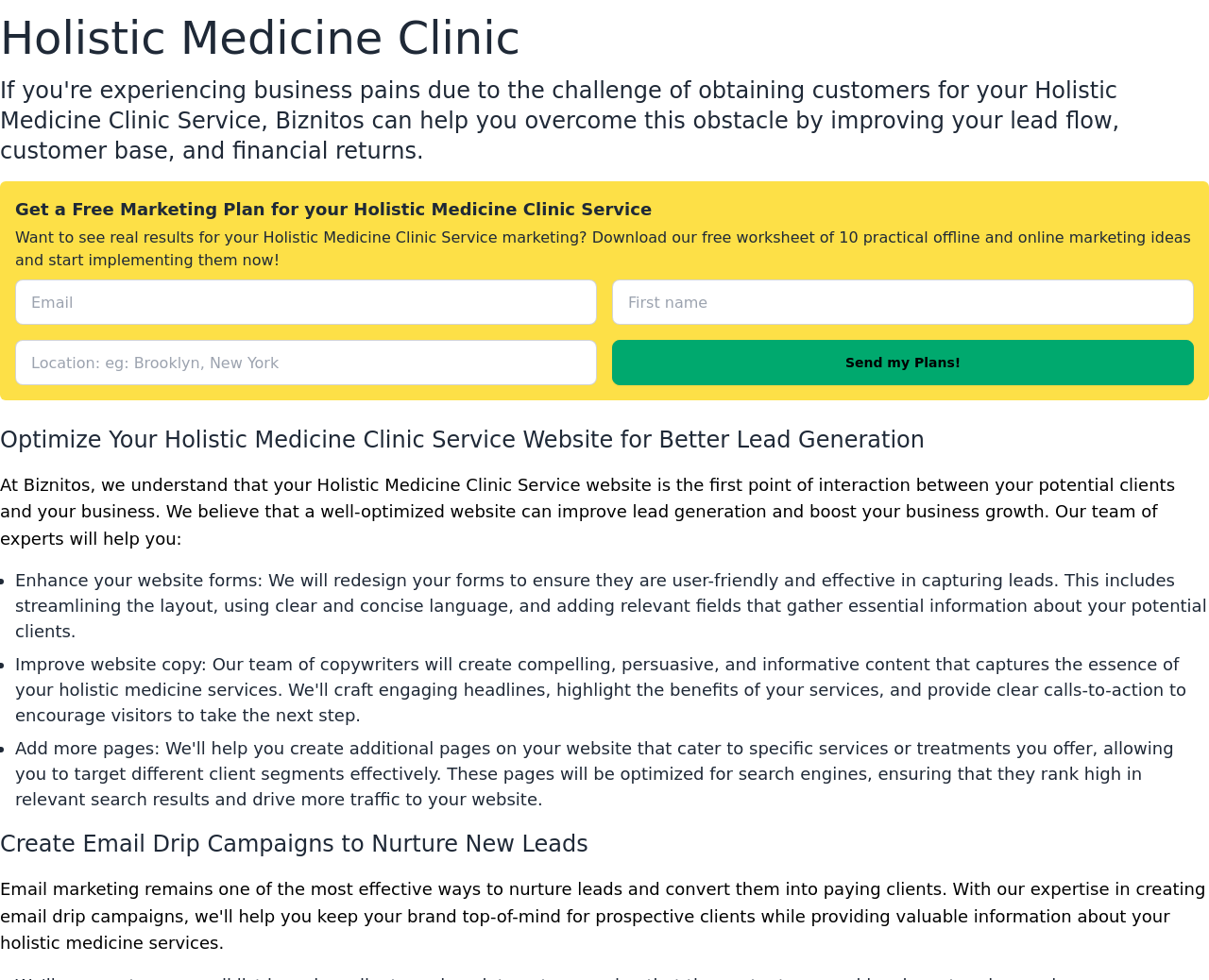Locate the UI element described as follows: "parent_node: Your Business Name name="notes"". Return the bounding box coordinates as four float numbers between 0 and 1 in the order [left, top, right, bottom].

[0.337, 0.634, 0.663, 0.719]